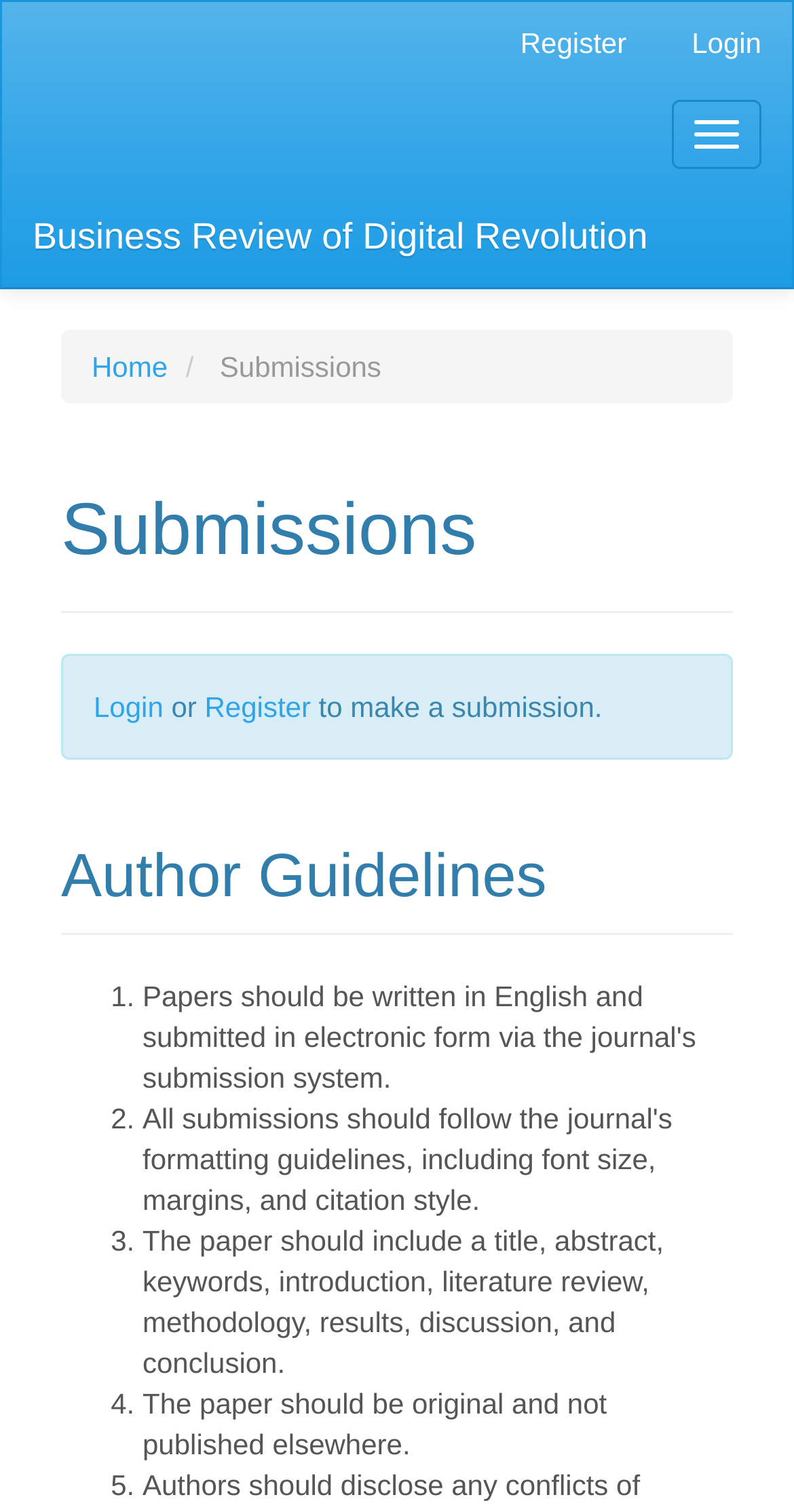Create a detailed narrative describing the layout and content of the webpage.

This webpage is about submissions for the "Business Review of Digital Revolution". At the top left, there is a main navigation link. Below it, there are three main sections: Main Content, Sidebar, and a navigation section with a "You are here" label. The navigation section has a "Home" link and a "Submissions" label, indicating the current page.

On the top right, there are two links: "Register" and "Login". A toggle navigation button is located next to them. Below the navigation section, there is a heading "Submissions" followed by a link to "Login" or "Register" to make a submission.

The main content of the page is divided into two sections. The first section is about author guidelines, with a heading "Author Guidelines" and a list of five guidelines. Each guideline is numbered and has a brief description. The guidelines include requirements for the paper's structure and originality.

There are no images on the page. The layout is organized, with clear headings and concise text. The links and buttons are strategically placed to facilitate navigation and submission.